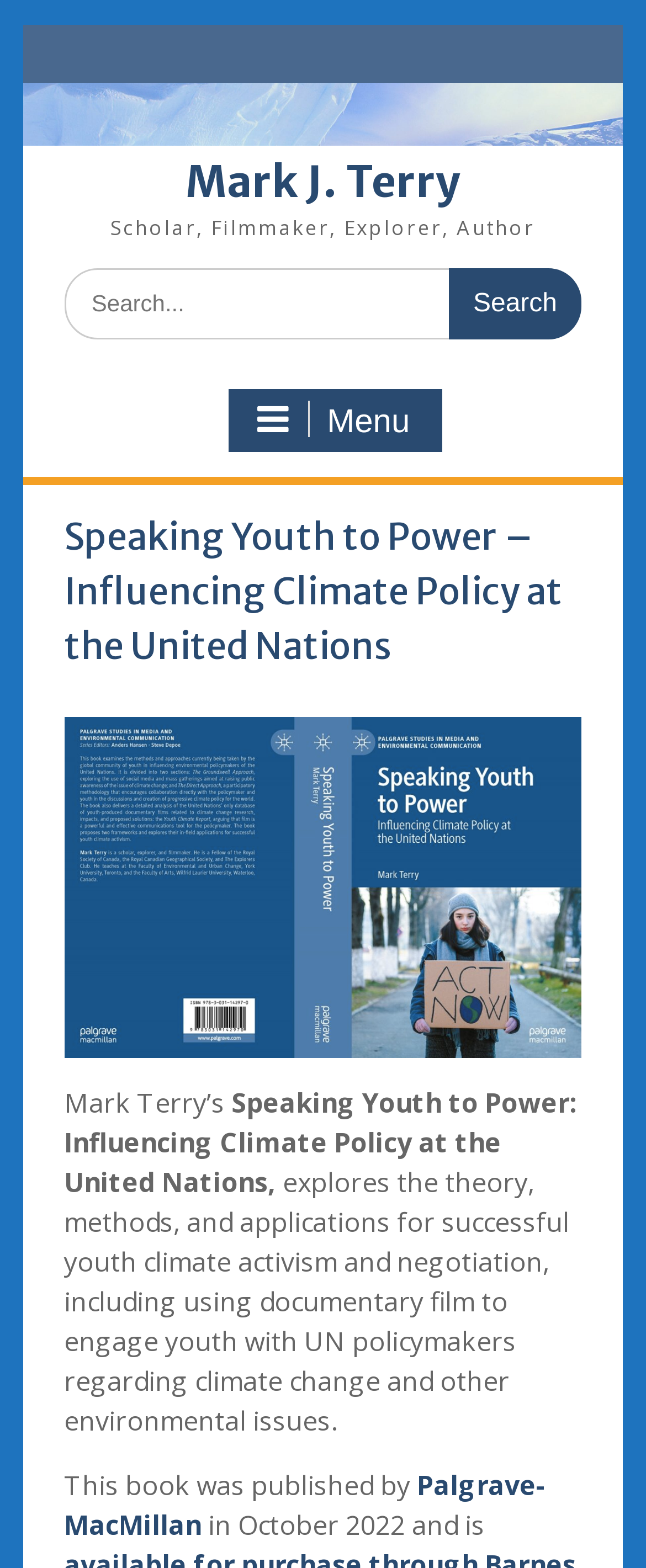Provide a single word or phrase answer to the question: 
What is the publisher of the book?

Palgrave-MacMillan